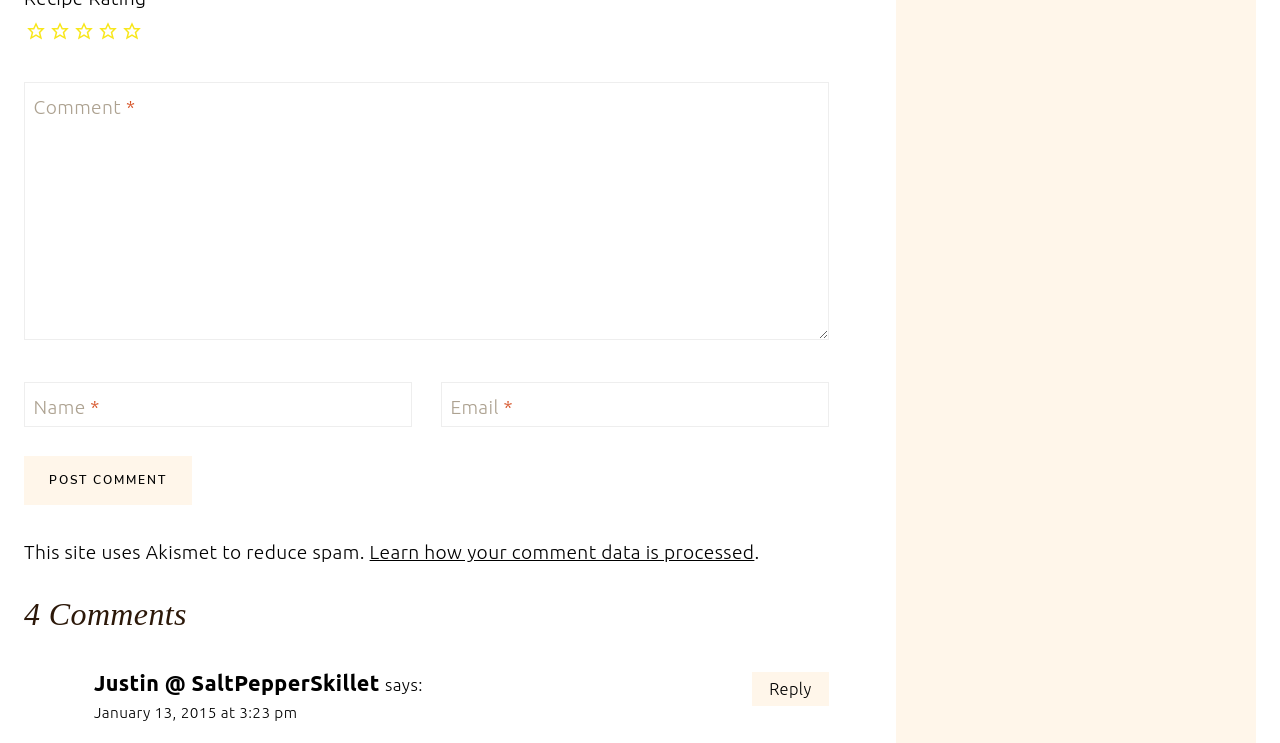Find the bounding box coordinates for the element that must be clicked to complete the instruction: "Post a comment". The coordinates should be four float numbers between 0 and 1, indicated as [left, top, right, bottom].

[0.019, 0.614, 0.15, 0.68]